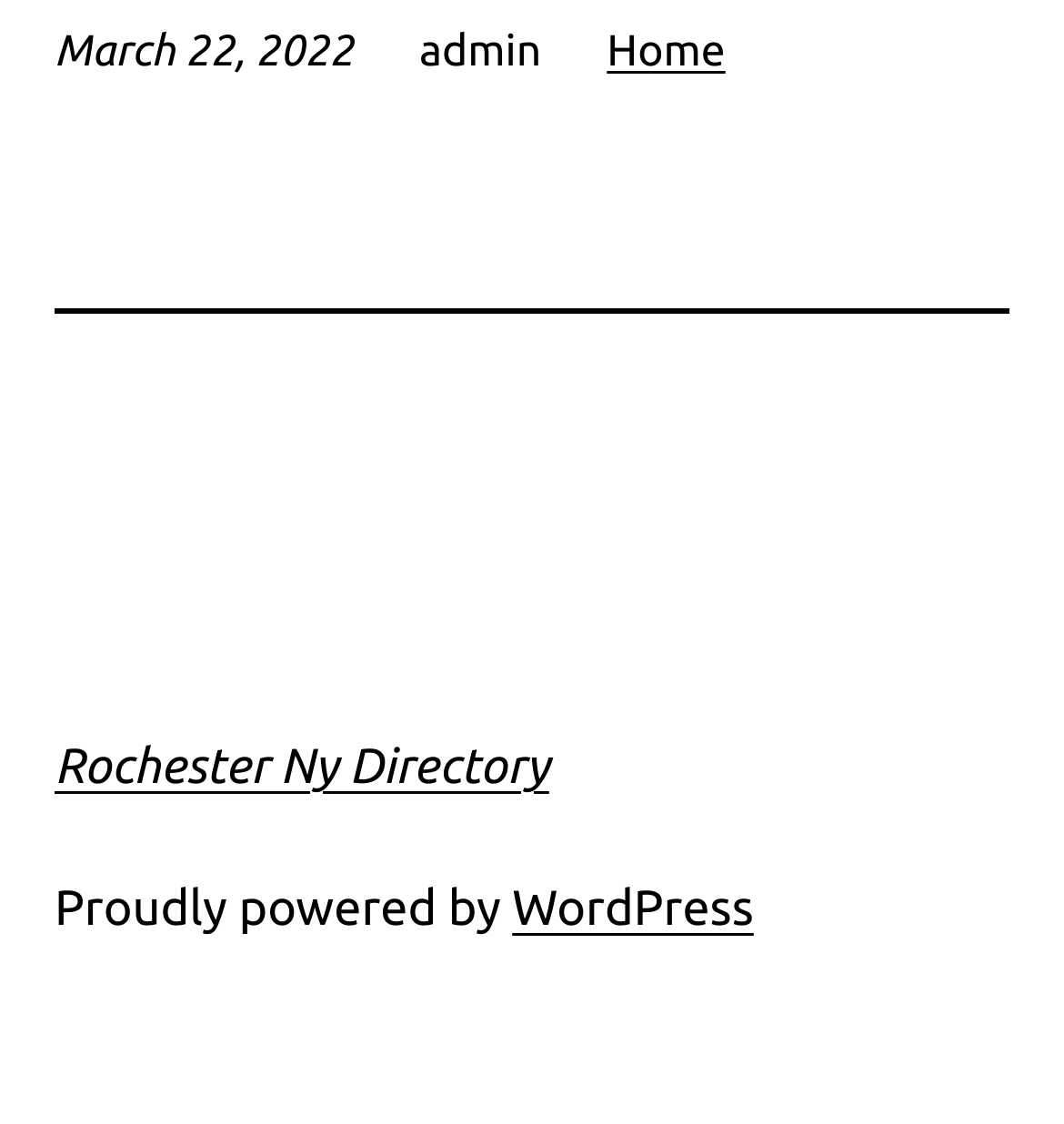What platform is this website powered by?
Refer to the screenshot and respond with a concise word or phrase.

WordPress